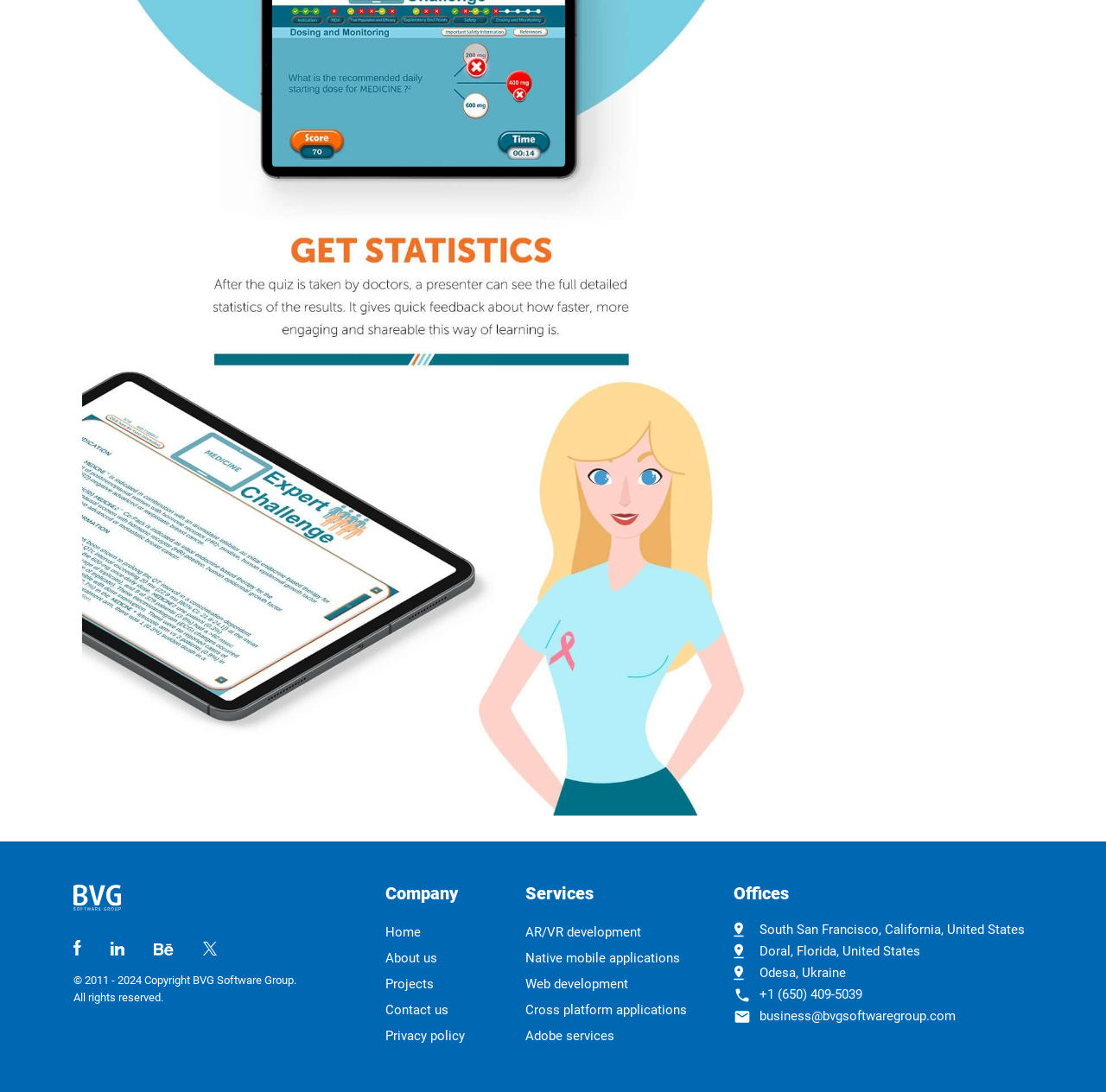How many offices does the company have?
Refer to the image and provide a one-word or short phrase answer.

4